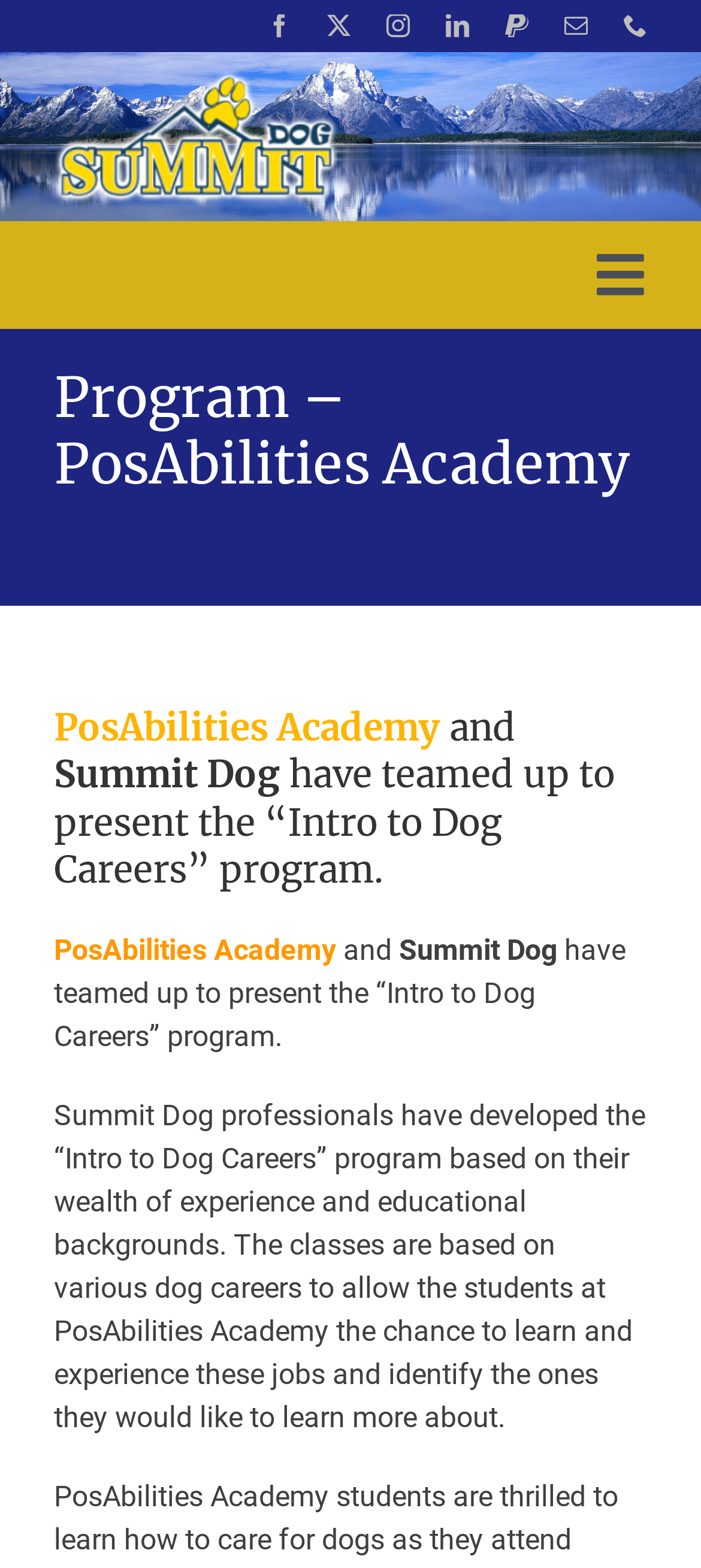Please locate the clickable area by providing the bounding box coordinates to follow this instruction: "learn about intro to dog careers program".

[0.077, 0.449, 0.923, 0.57]